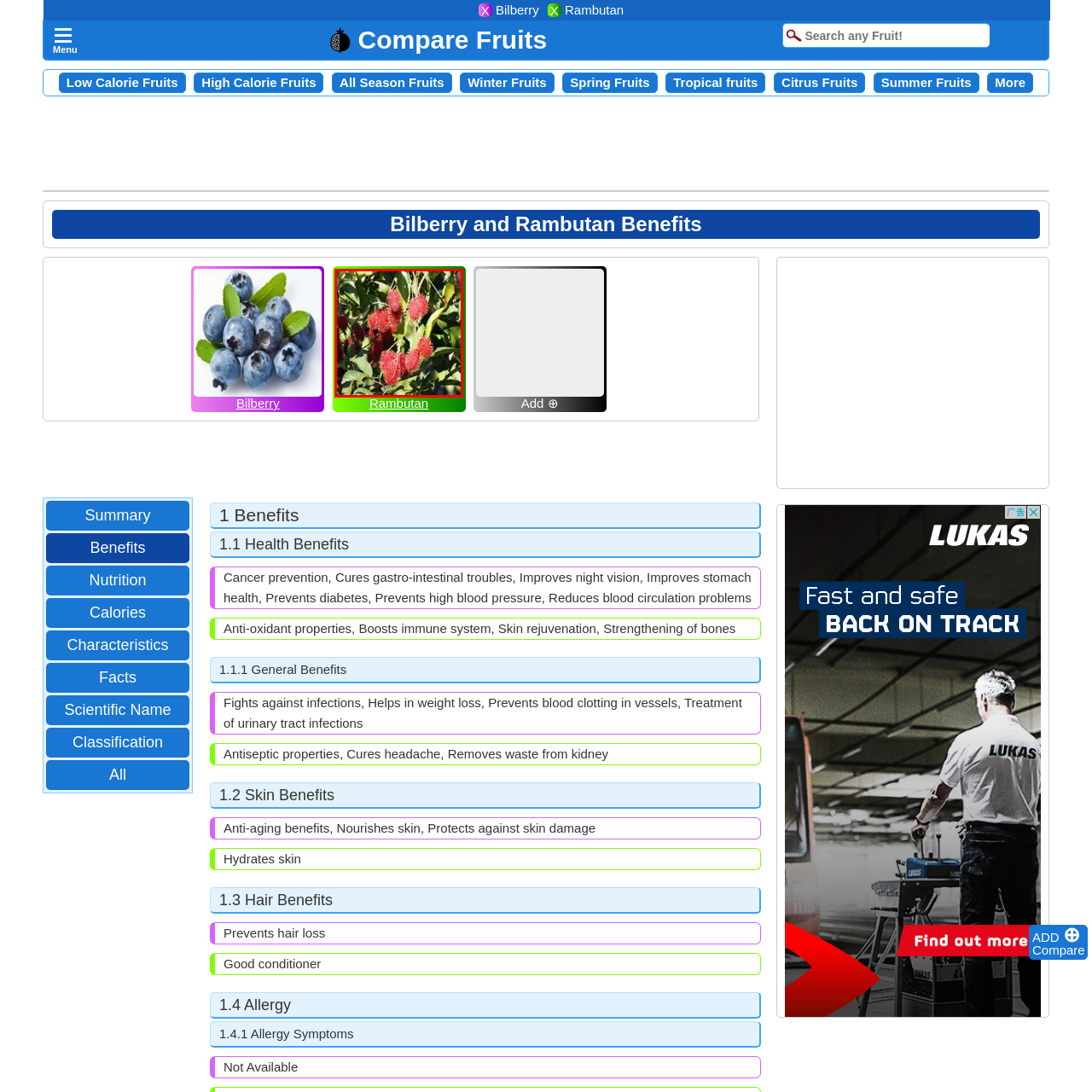Provide an elaborate description of the visual elements present in the image enclosed by the red boundary.

This image showcases rambutan fruit, vibrant and clustered, hanging from a green leafy branch. Known for its unique appearance, the rambutan features a reddish exterior covered in soft, hair-like spines, making it visually striking. The background foliage highlights its tropical origins, where this fruit thrives in warm climates. Rambutan is not only celebrated for its distinctive look but also for its sweet, juicy flesh, which is a favorite in many culinary dishes and enjoyed fresh. It is often associated with numerous health benefits, including boosting the immune system and promoting skin health.